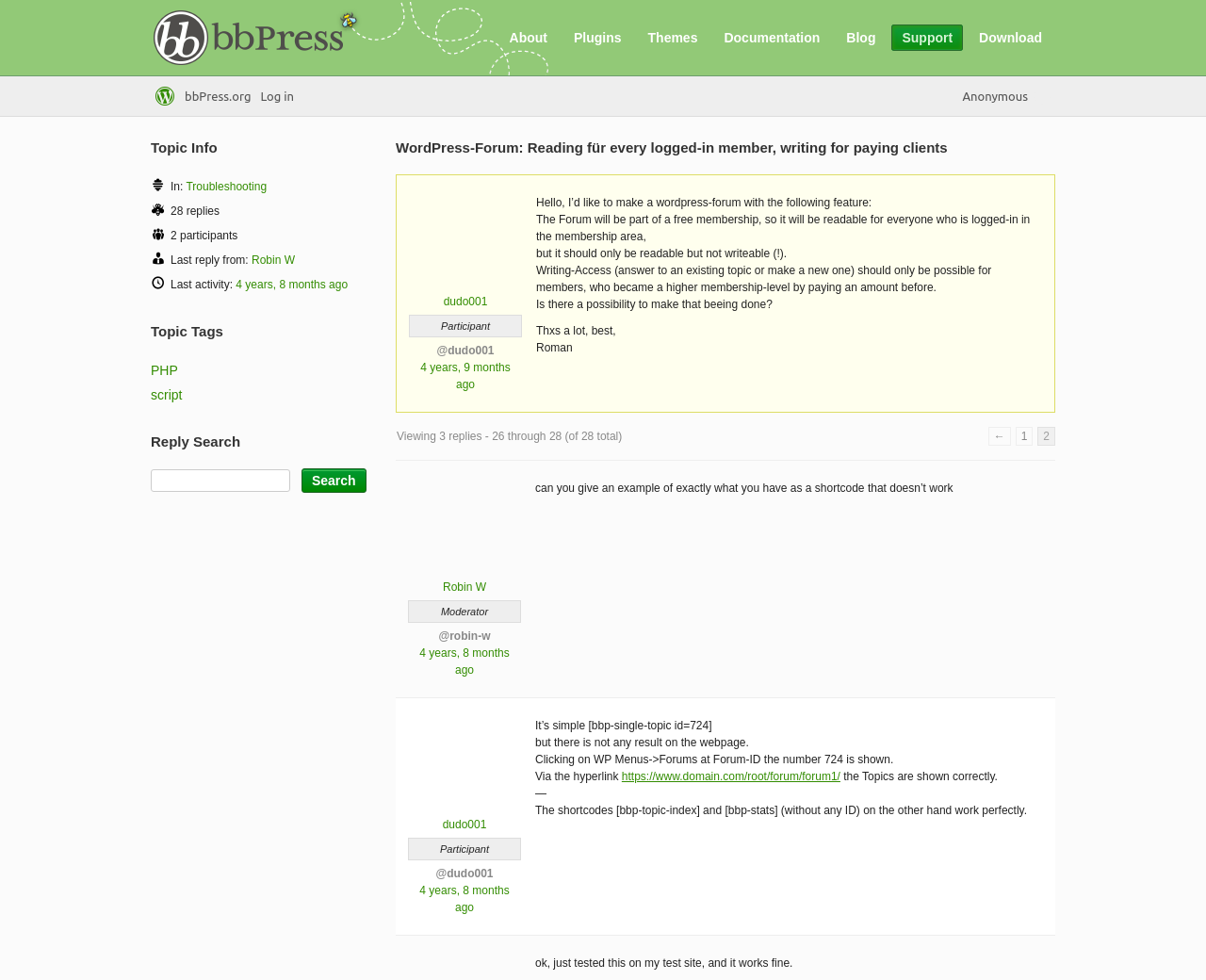Show the bounding box coordinates of the region that should be clicked to follow the instruction: "Reply to the topic."

[0.334, 0.575, 0.436, 0.608]